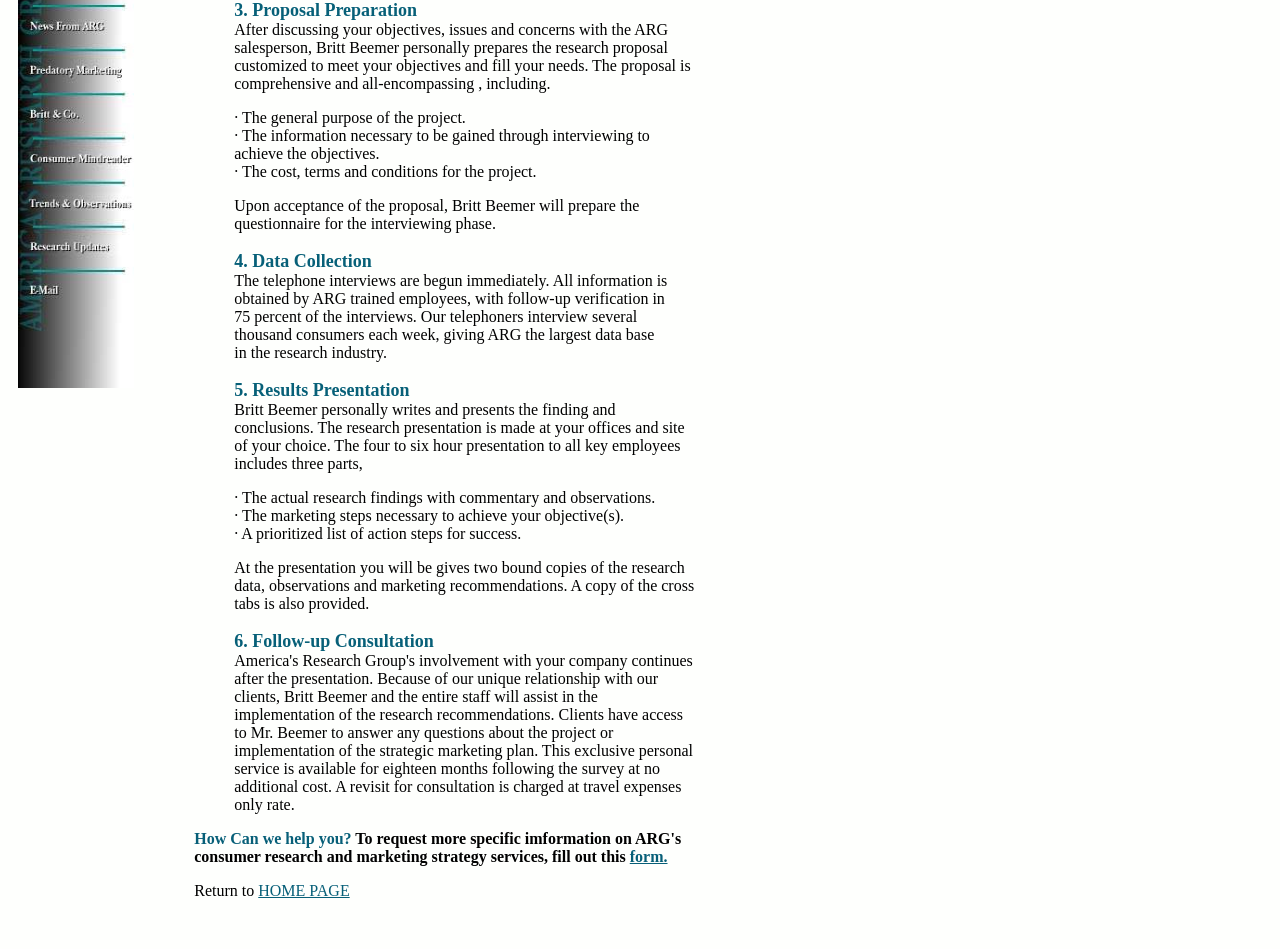Locate the bounding box of the UI element defined by this description: "form.". The coordinates should be given as four float numbers between 0 and 1, formatted as [left, top, right, bottom].

[0.492, 0.894, 0.521, 0.912]